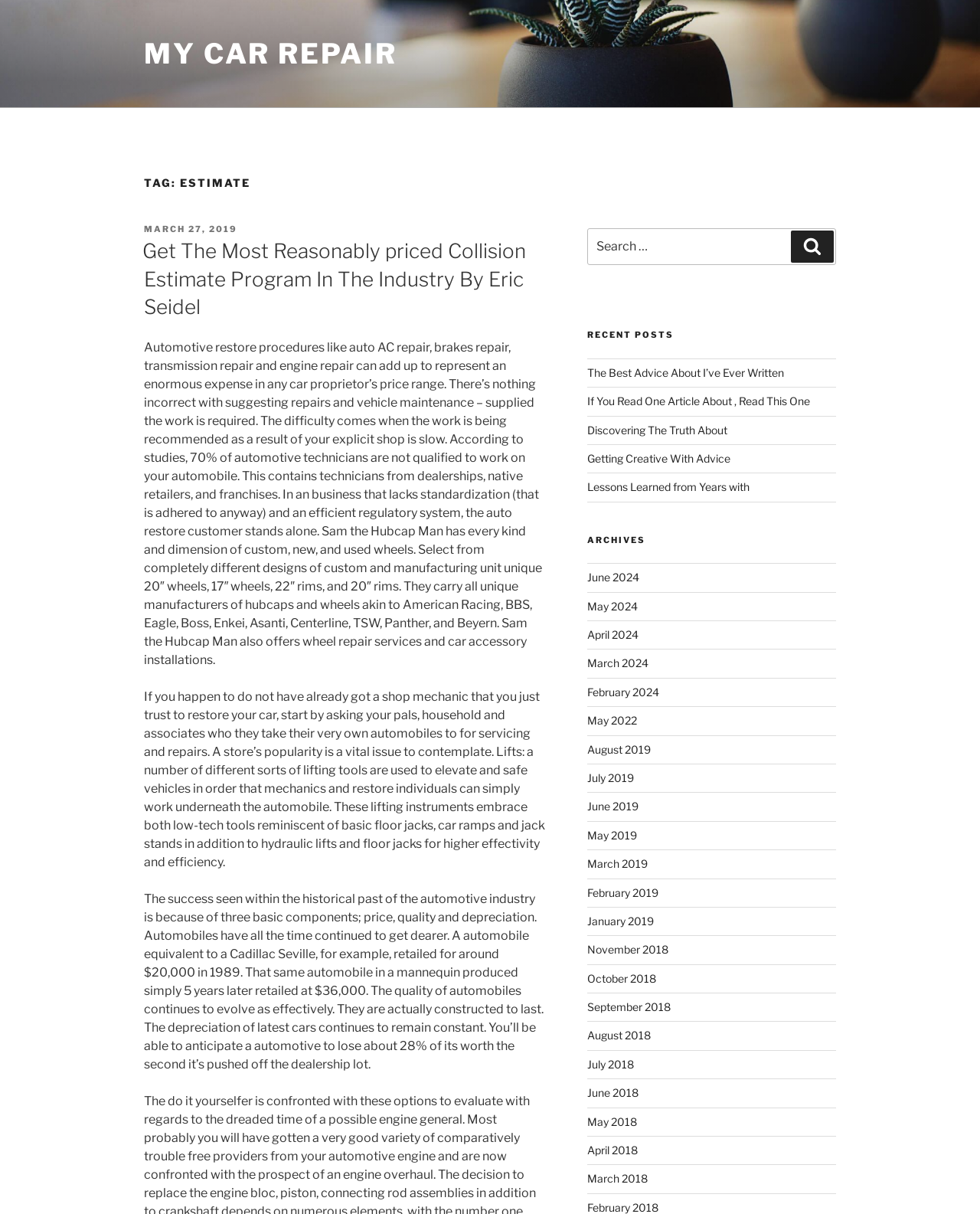Can you find the bounding box coordinates for the element to click on to achieve the instruction: "Read about Florence Beatrice Price"?

None